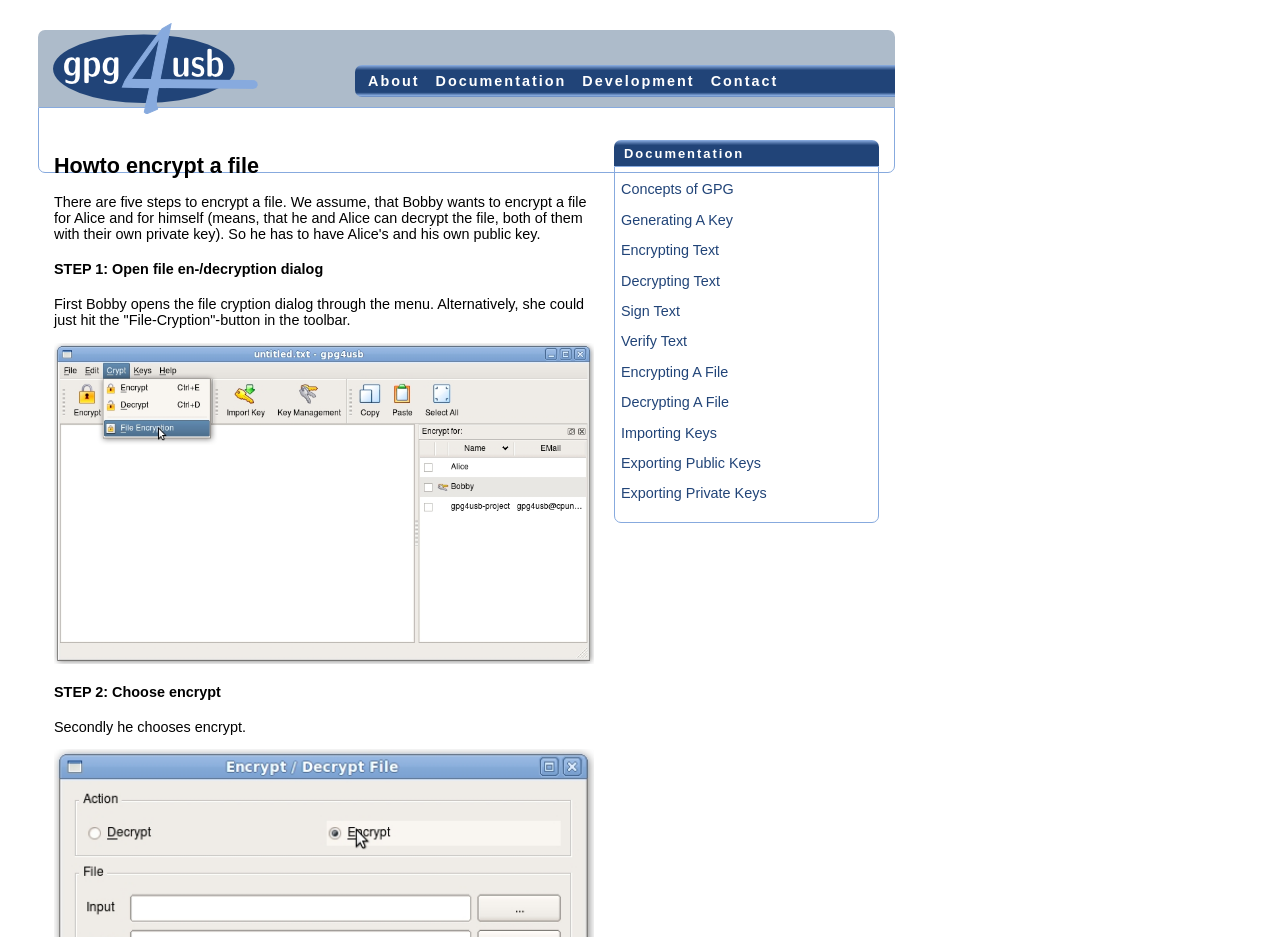How many links are there in the documentation section?
Please ensure your answer to the question is detailed and covers all necessary aspects.

The documentation section is located on the right side of the webpage, and it contains 12 links to different topics, including 'Concepts of GPG', 'Generating A Key', 'Encrypting Text', and others.